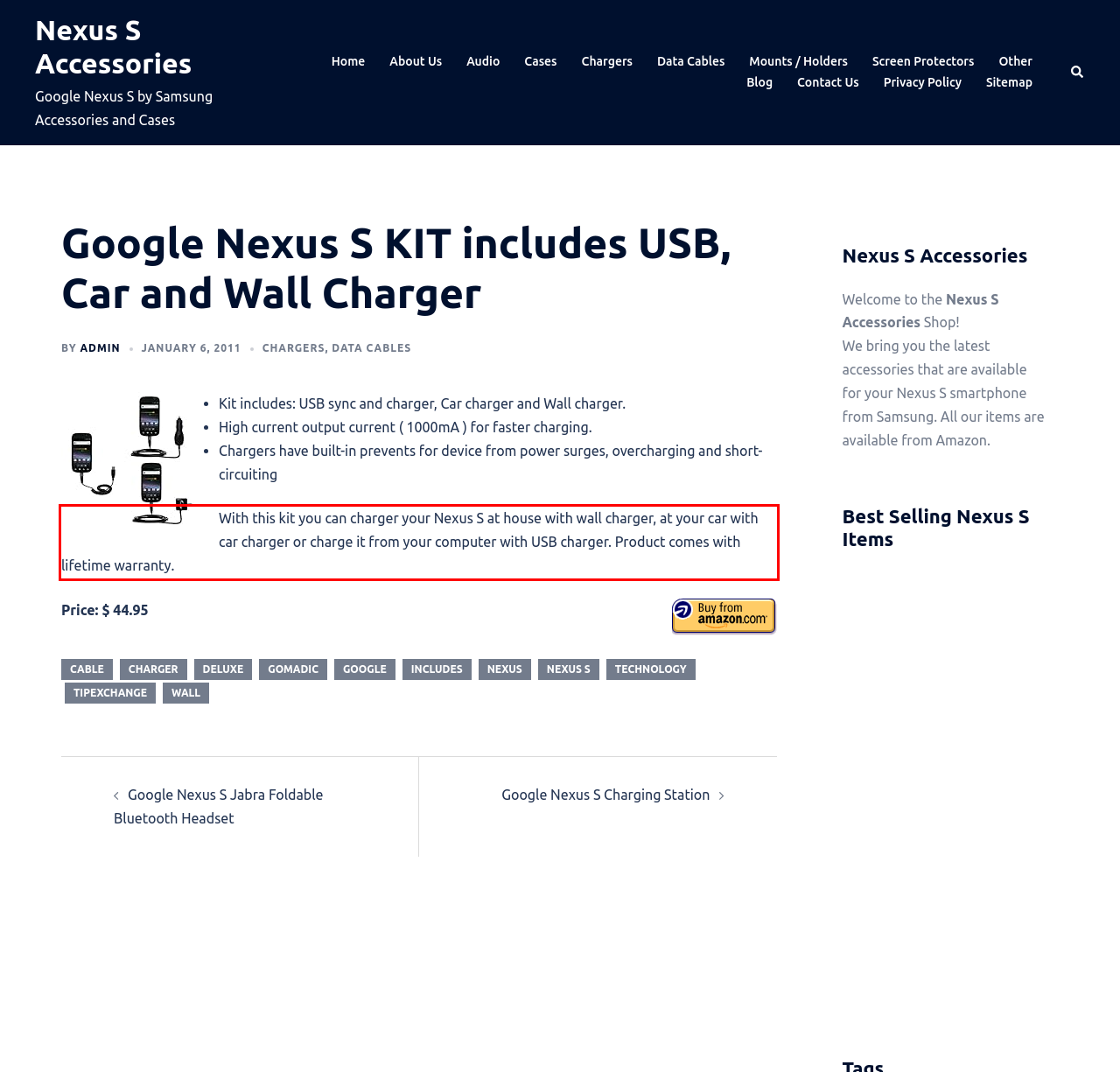You have a screenshot with a red rectangle around a UI element. Recognize and extract the text within this red bounding box using OCR.

With this kit you can charger your Nexus S at house with wall charger, at your car with car charger or charge it from your computer with USB charger. Product comes with lifetime warranty.